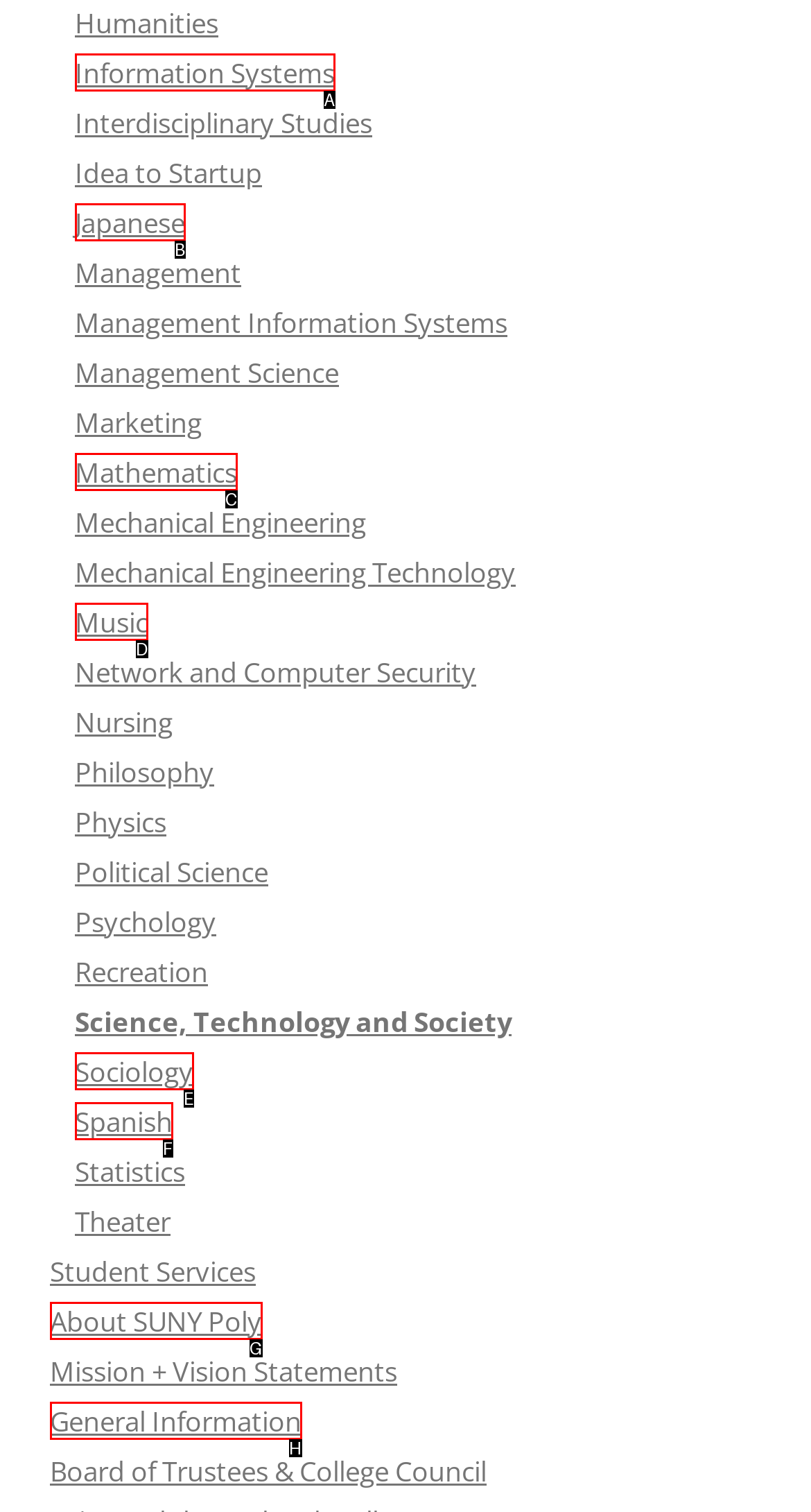From the provided choices, determine which option matches the description: Mathematics. Respond with the letter of the correct choice directly.

C